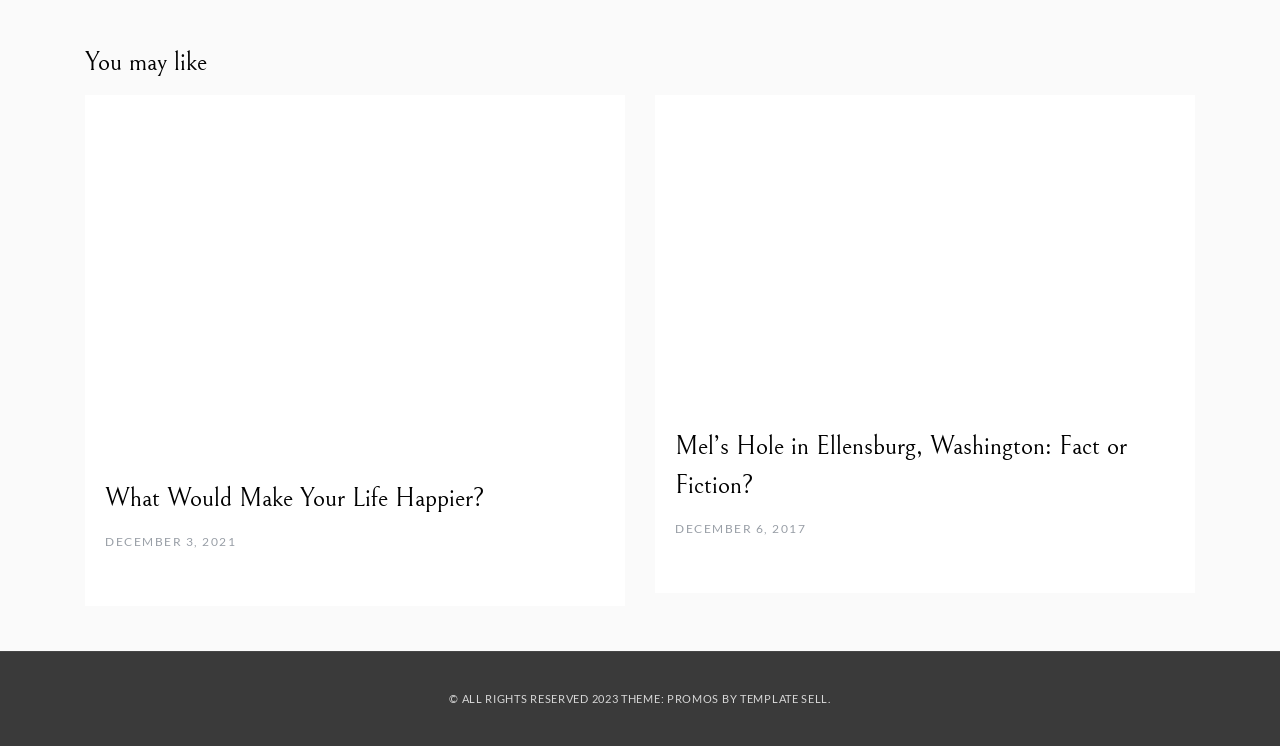What is the copyright year of the webpage?
Give a detailed and exhaustive answer to the question.

The webpage has a StaticText element with the text '© ALL RIGHTS RESERVED 2023', which suggests that the copyright year of the webpage is 2023.